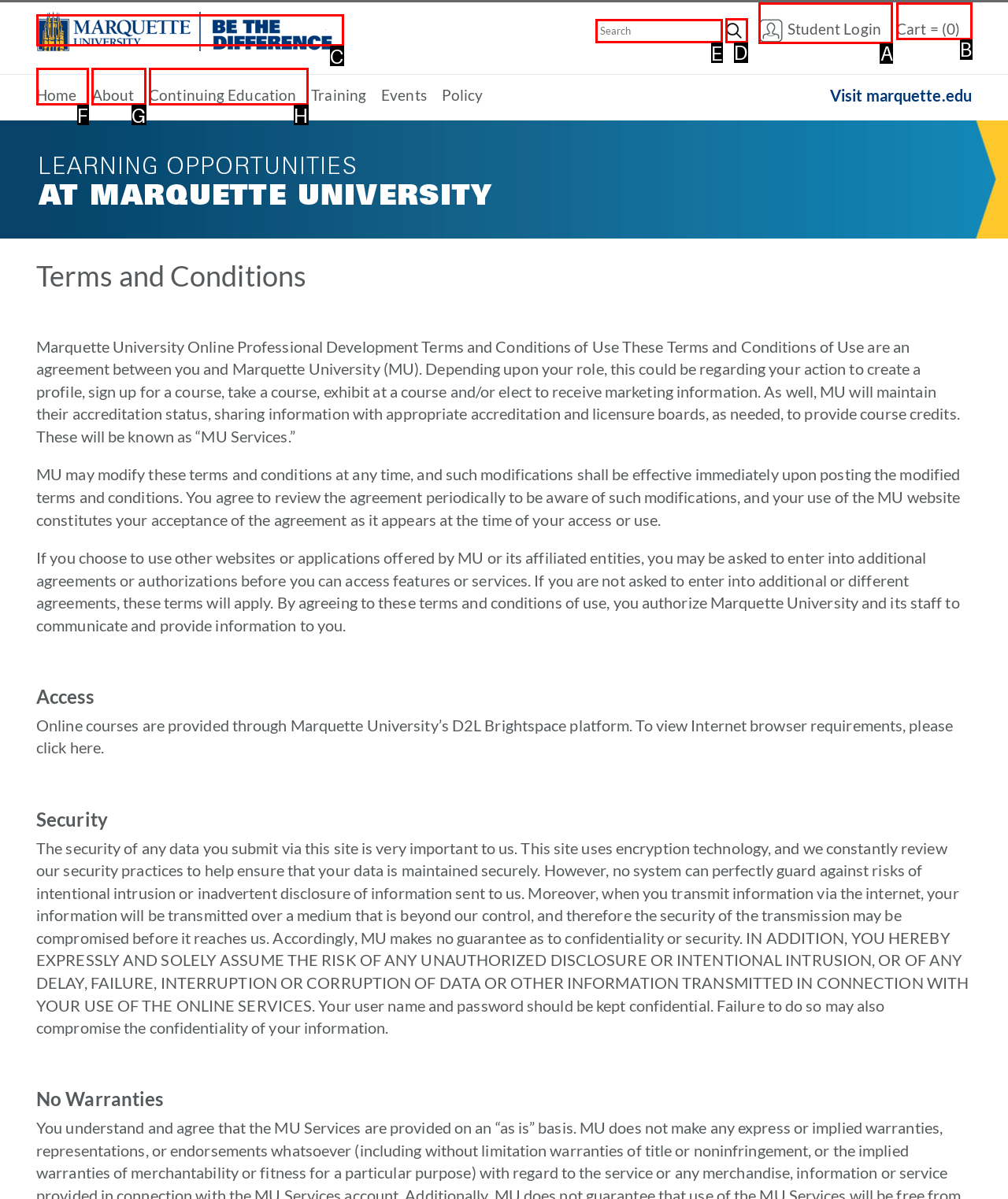With the description: aria-label="Search" name="keyword" placeholder="Search", find the option that corresponds most closely and answer with its letter directly.

E